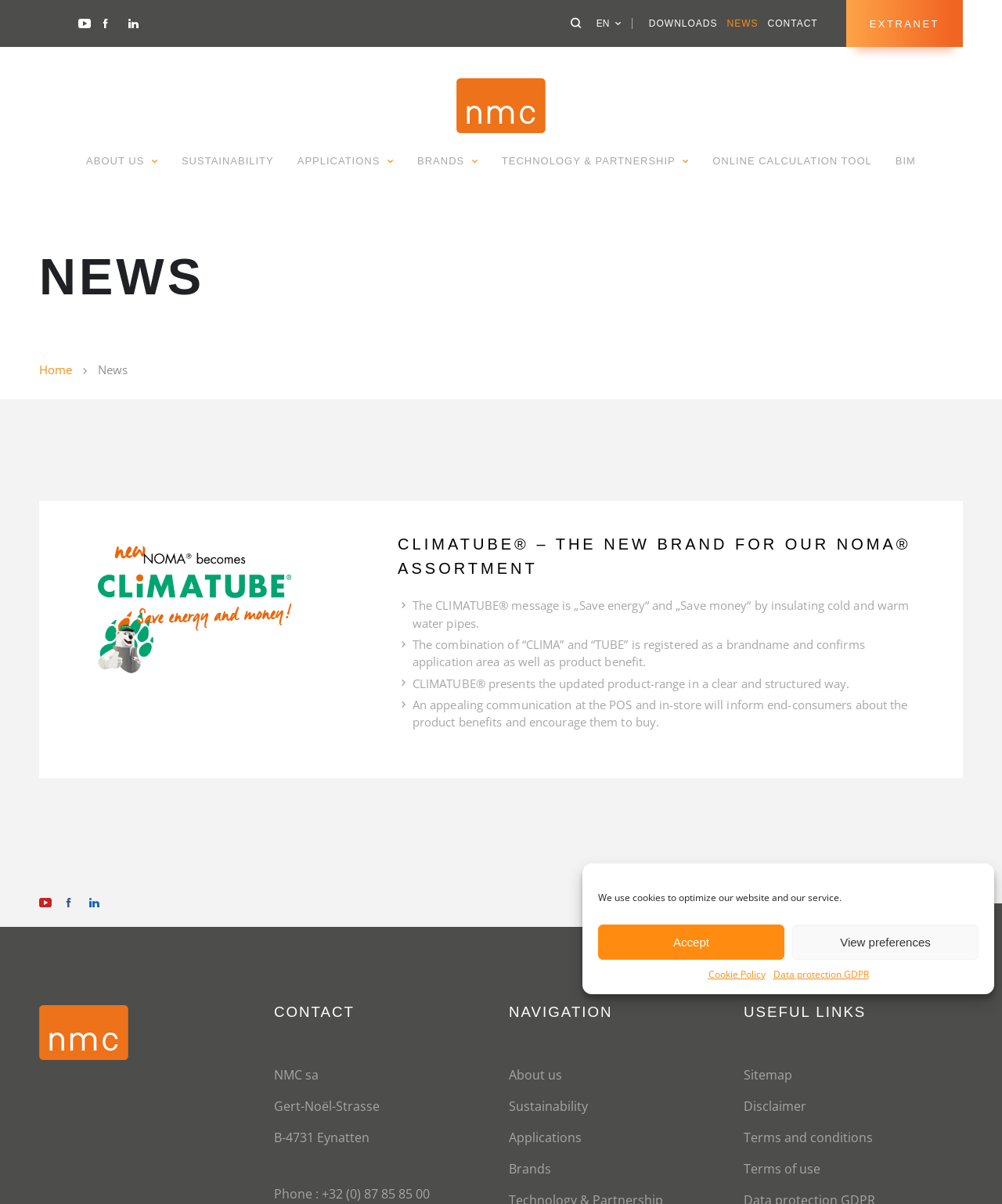Please identify the bounding box coordinates of the area that needs to be clicked to follow this instruction: "Read about Insulation".

[0.455, 0.065, 0.545, 0.111]